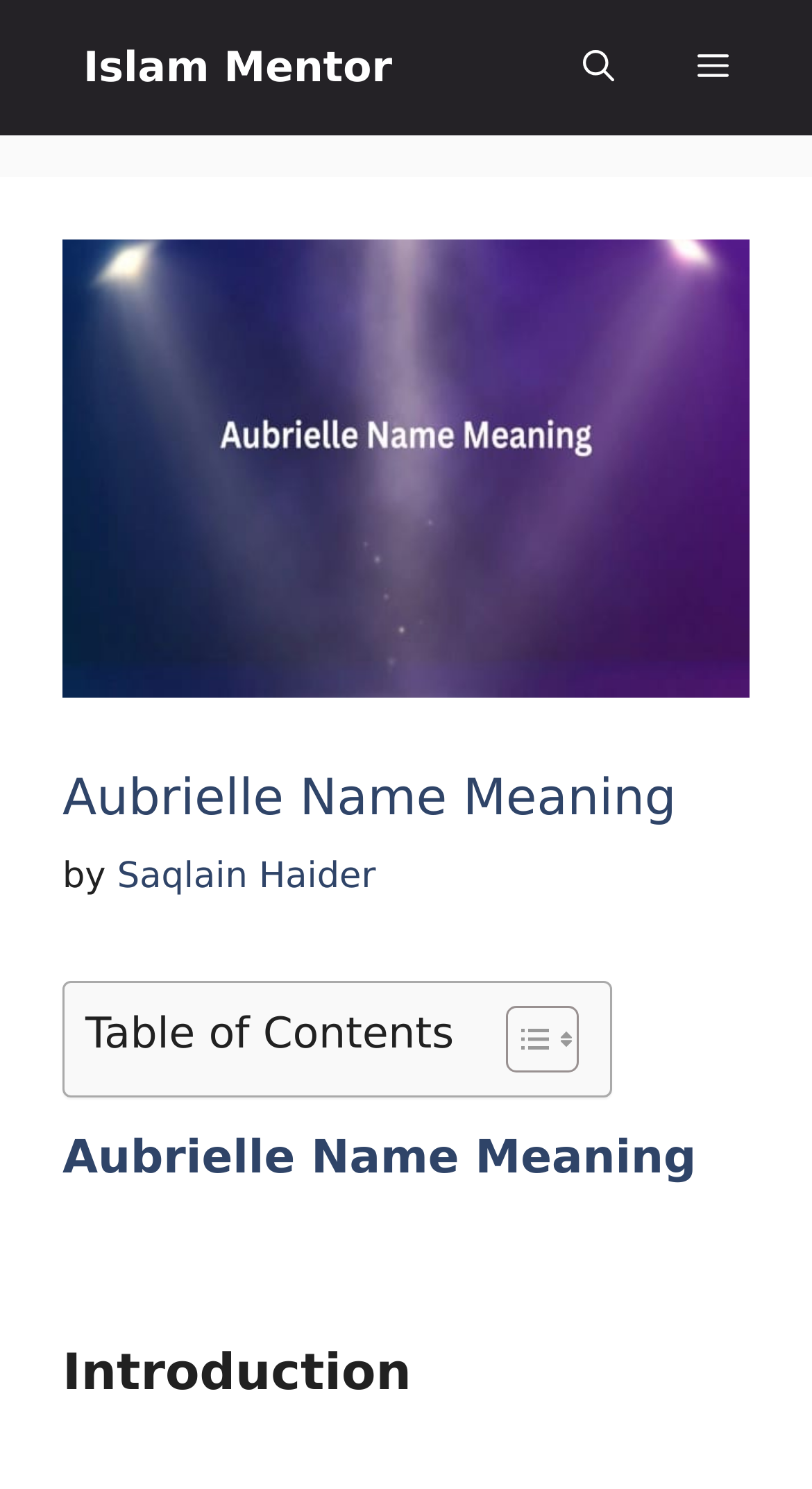What is the topic of the article?
Provide a detailed and extensive answer to the question.

The topic of the article can be determined by looking at the main heading of the webpage, which says 'Aubrielle Name Meaning', and also by looking at the image with the same title.